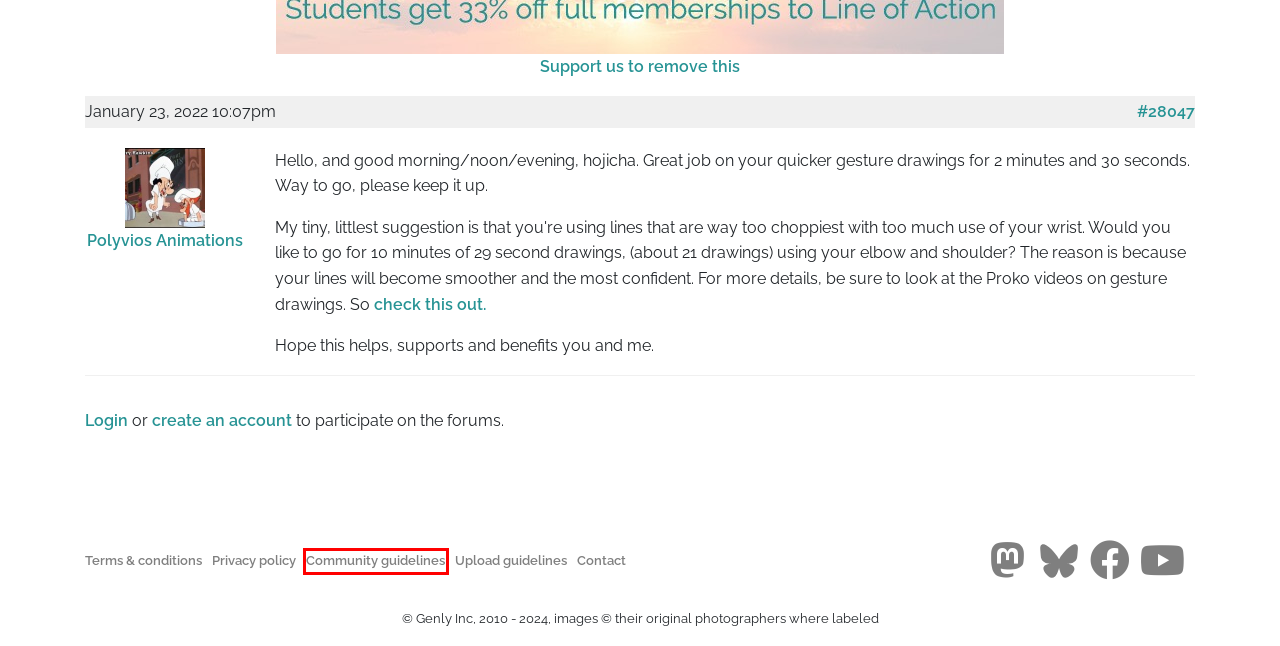A screenshot of a webpage is given, featuring a red bounding box around a UI element. Please choose the webpage description that best aligns with the new webpage after clicking the element in the bounding box. These are the descriptions:
A. Forums
 - Line of Action
B. Privacy policy and information handling disclosure
 - Line of Action
C. Site use terms and conditions
 - Line of Action
D. Community guidelines
 - Line of Action
E. Upload guidelines
 - Line of Action
F. Practice tools
 - Line of Action
G. Proko - Practicing quick sketching
H. Contact
 - Line of Action

D